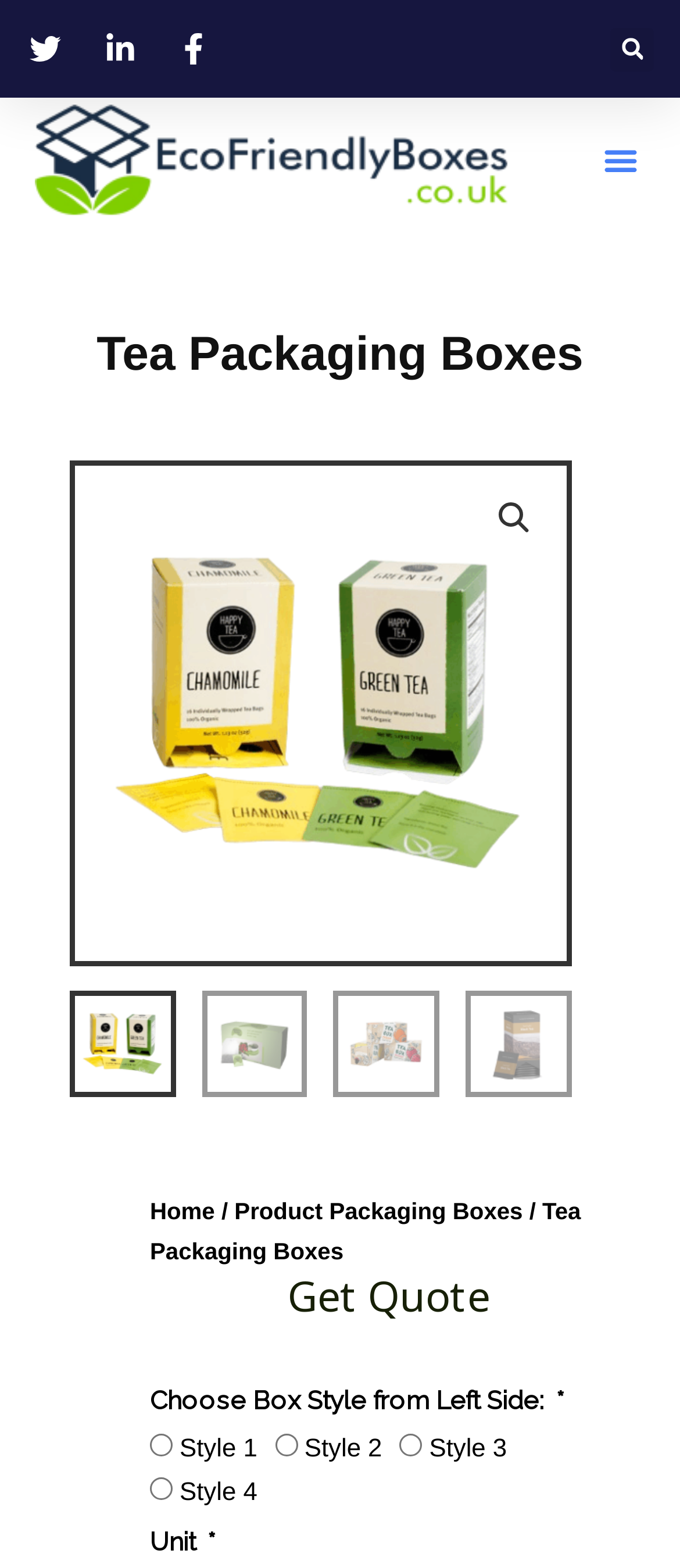Highlight the bounding box coordinates of the element you need to click to perform the following instruction: "Toggle the menu."

[0.873, 0.086, 0.95, 0.119]